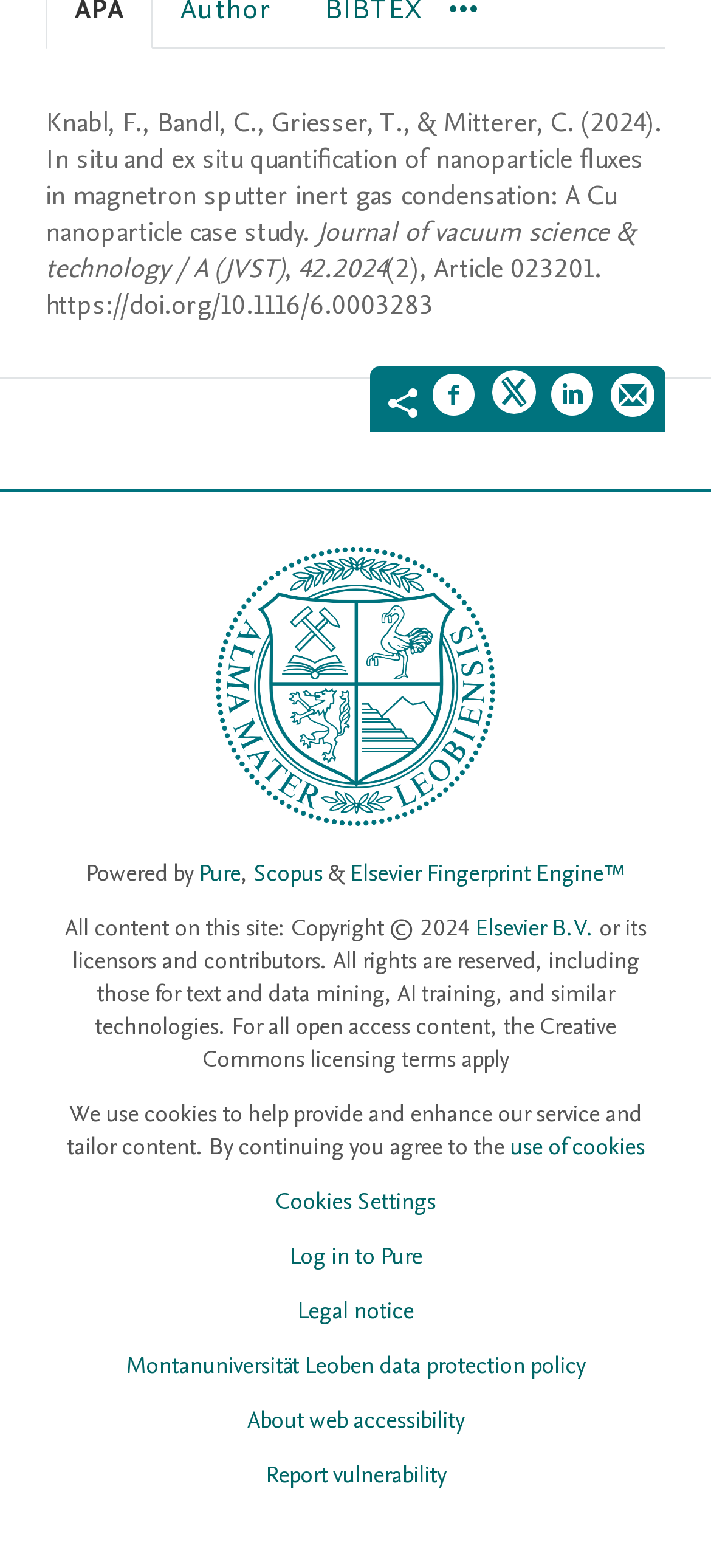Identify the bounding box coordinates of the region I need to click to complete this instruction: "Share on Facebook".

[0.608, 0.237, 0.672, 0.273]